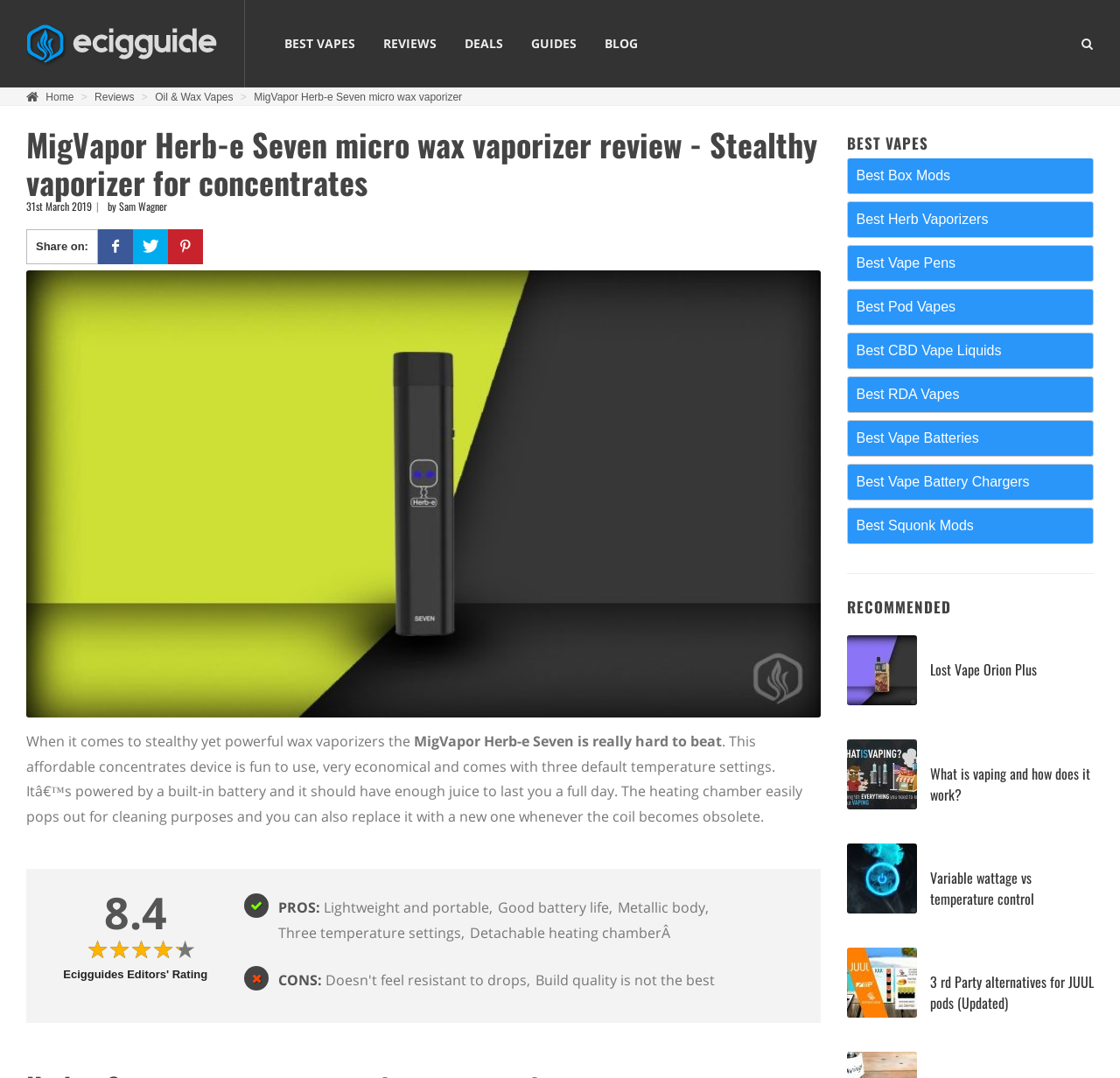Please identify and generate the text content of the webpage's main heading.

MigVapor Herb-e Seven micro wax vaporizer review - Stealthy vaporizer for concentrates